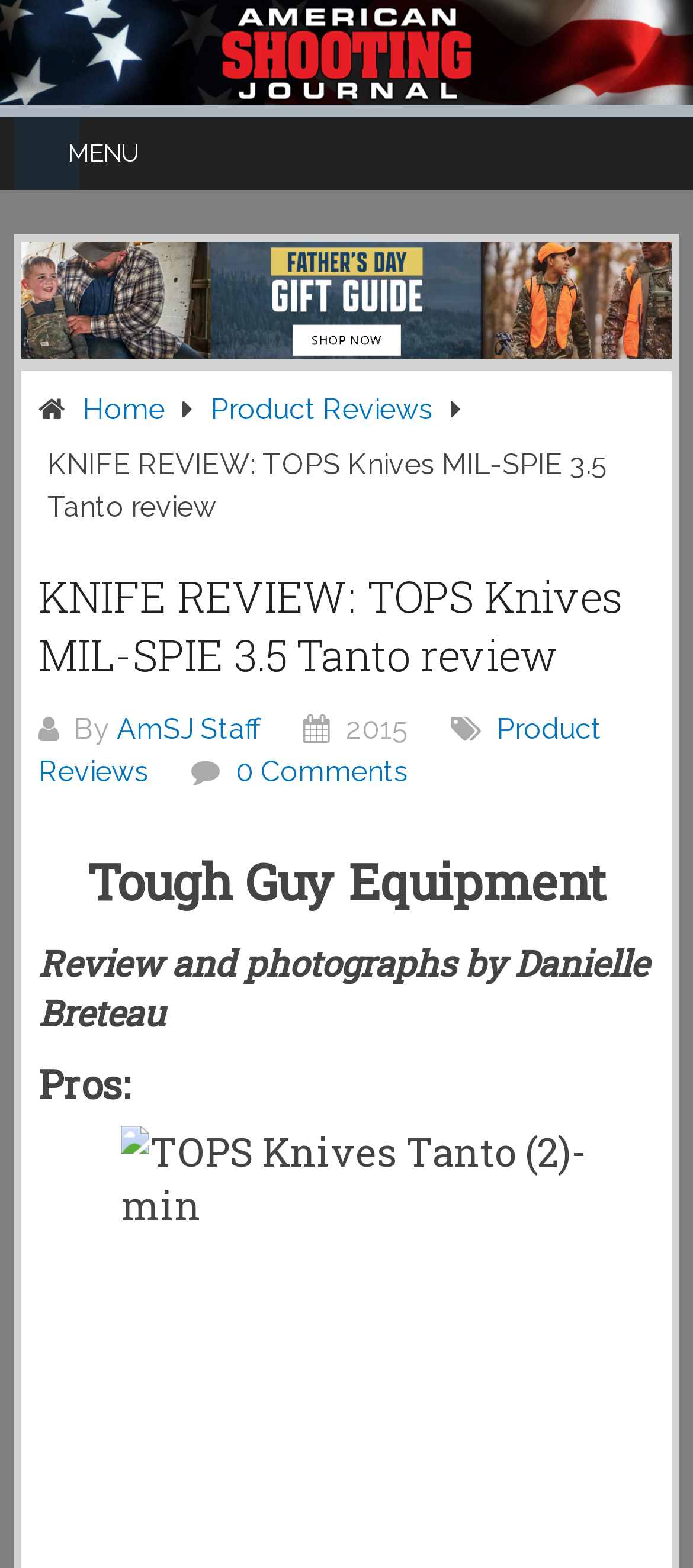What is the name of the knife being reviewed?
Please elaborate on the answer to the question with detailed information.

The name of the knife being reviewed is mentioned in the main heading 'KNIFE REVIEW: TOPS Knives MIL-SPIE 3.5 Tanto review'.